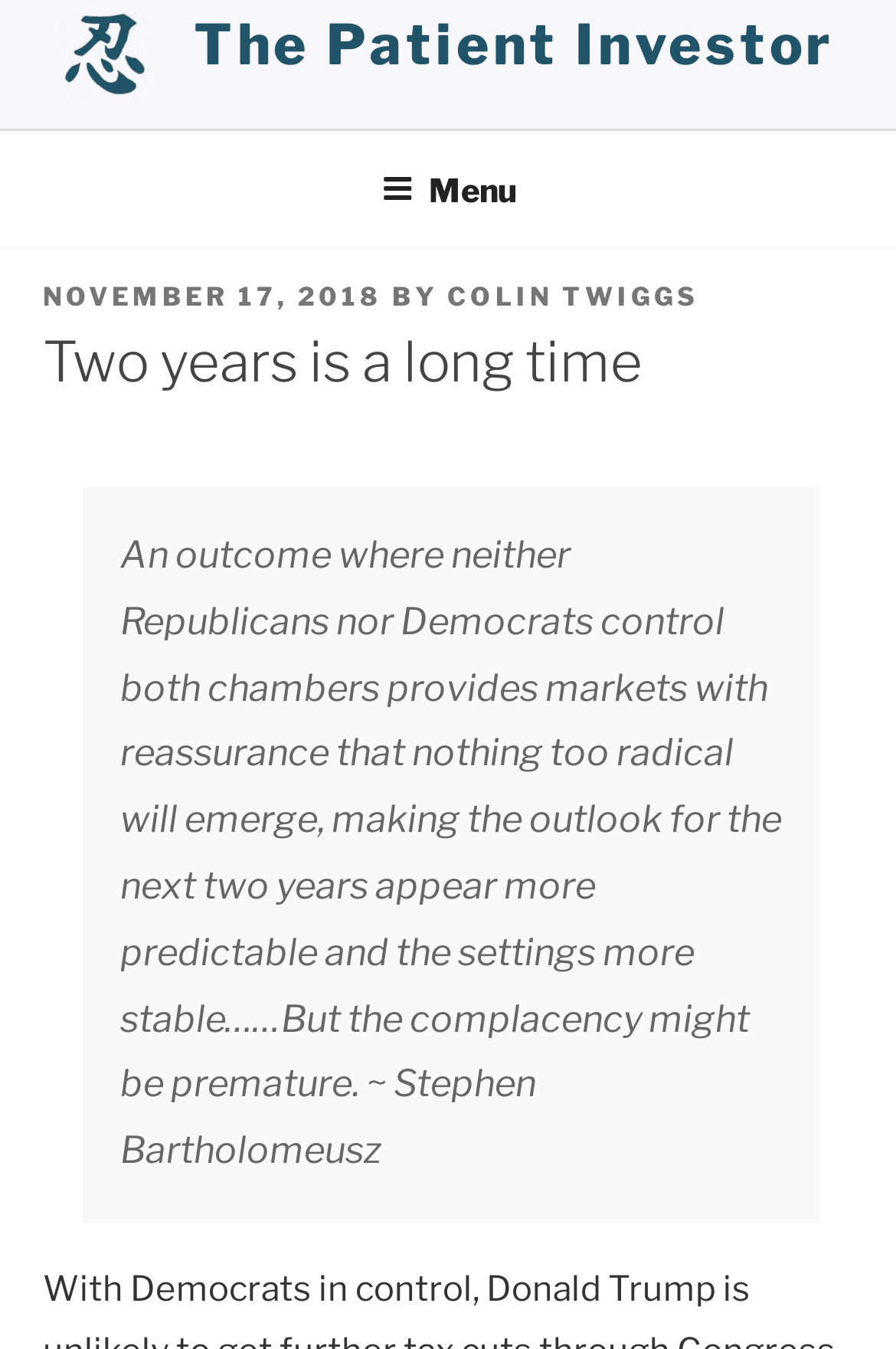Determine the bounding box for the described HTML element: "November 17, 2018". Ensure the coordinates are four float numbers between 0 and 1 in the format [left, top, right, bottom].

[0.048, 0.208, 0.427, 0.232]